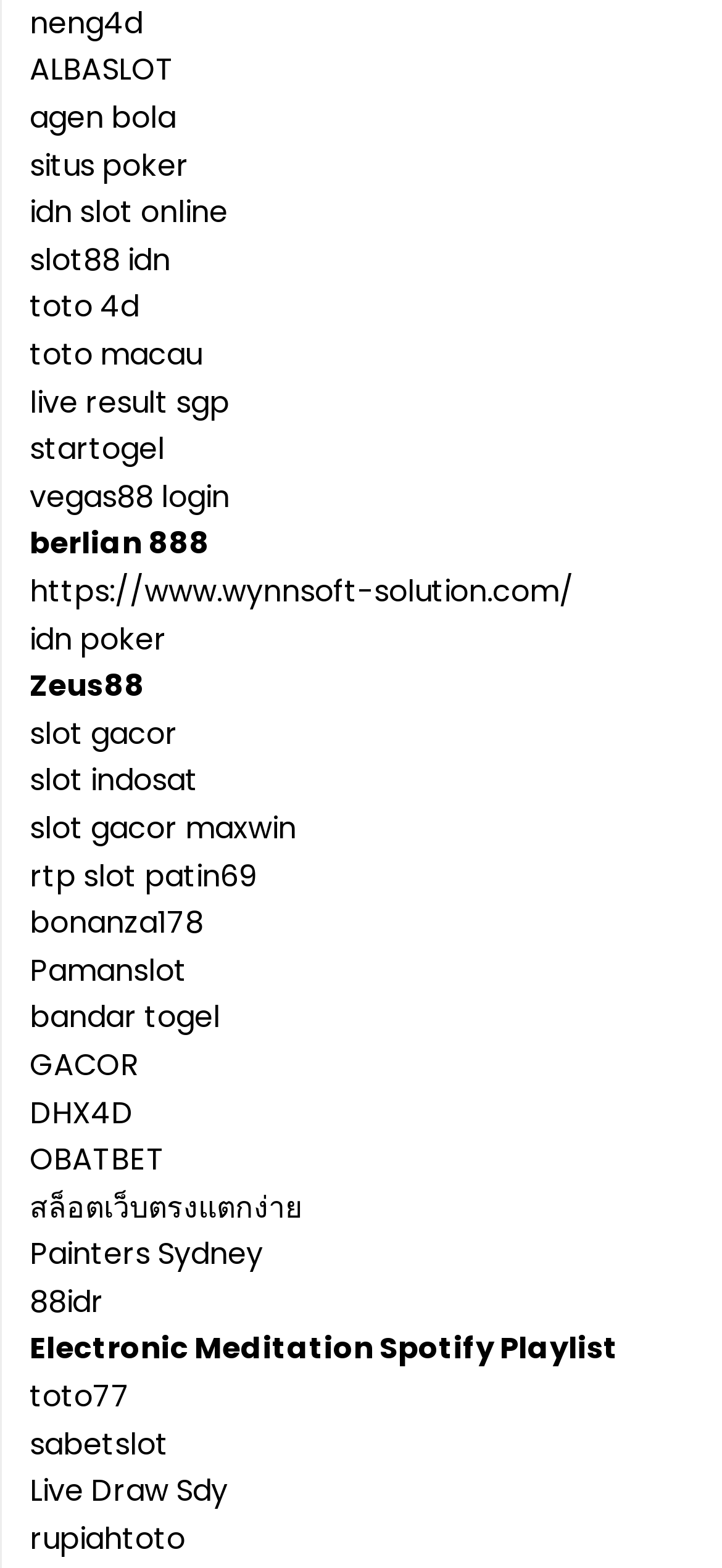Please identify the coordinates of the bounding box for the clickable region that will accomplish this instruction: "go to ALBASLOT".

[0.041, 0.031, 0.241, 0.058]